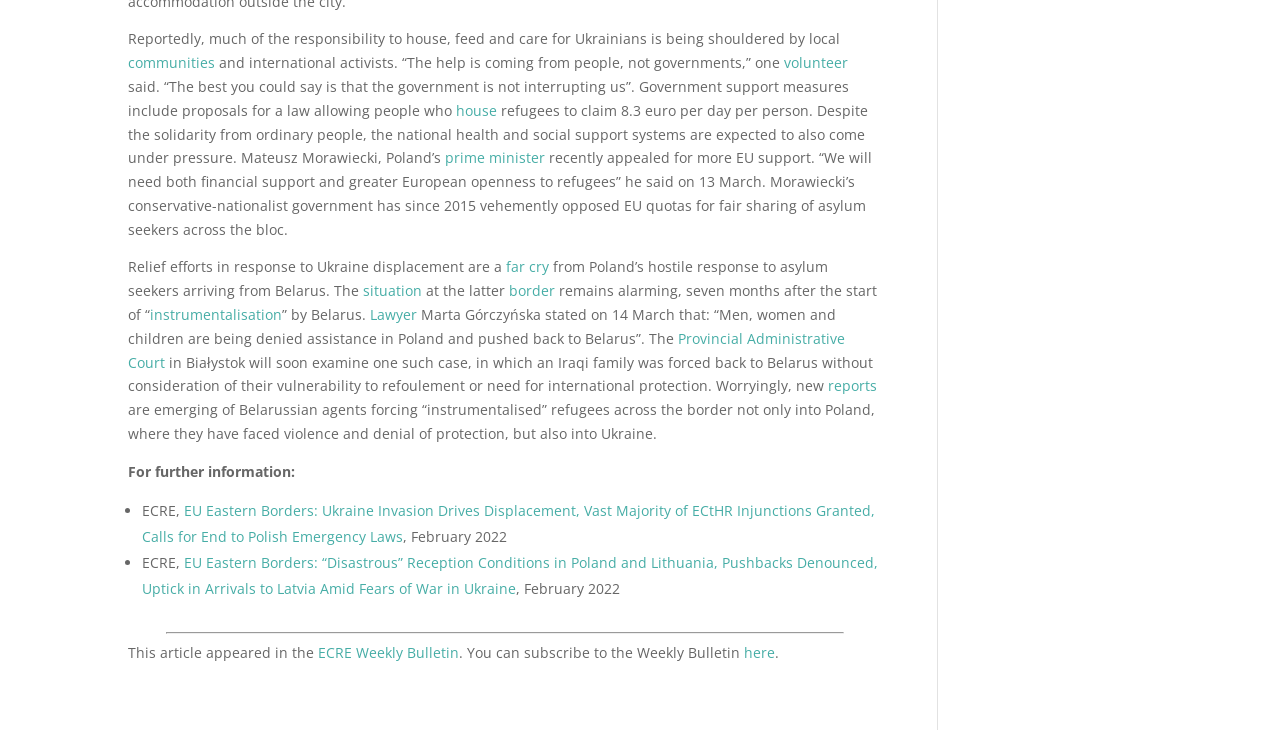Please use the details from the image to answer the following question comprehensively:
What is the situation at the Belarus border?

According to the article, the situation at the Belarus border remains alarming, with reports of Belarussian agents forcing 'instrumentalised' refugees across the border into Poland and Ukraine, where they have faced violence and denial of protection.